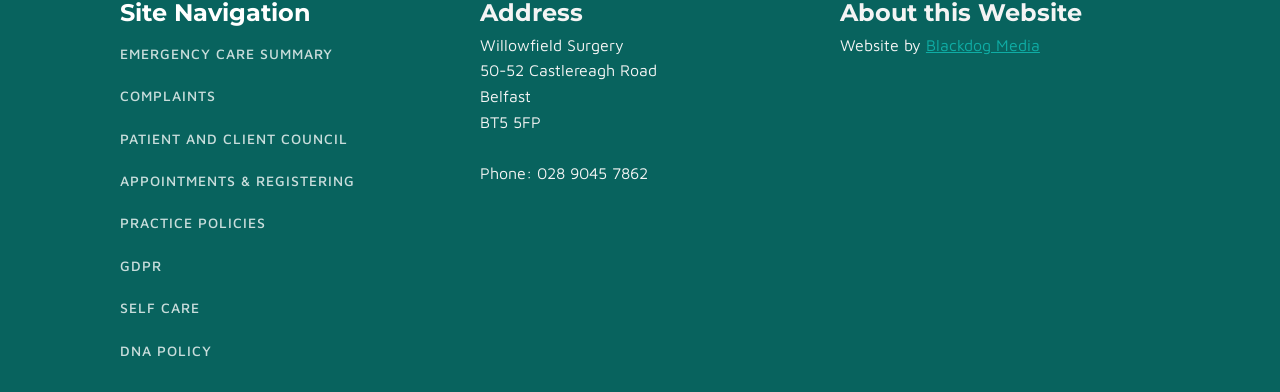Given the description Blackdog Media, predict the bounding box coordinates of the UI element. Ensure the coordinates are in the format (top-left x, top-left y, bottom-right x, bottom-right y) and all values are between 0 and 1.

[0.723, 0.091, 0.812, 0.137]